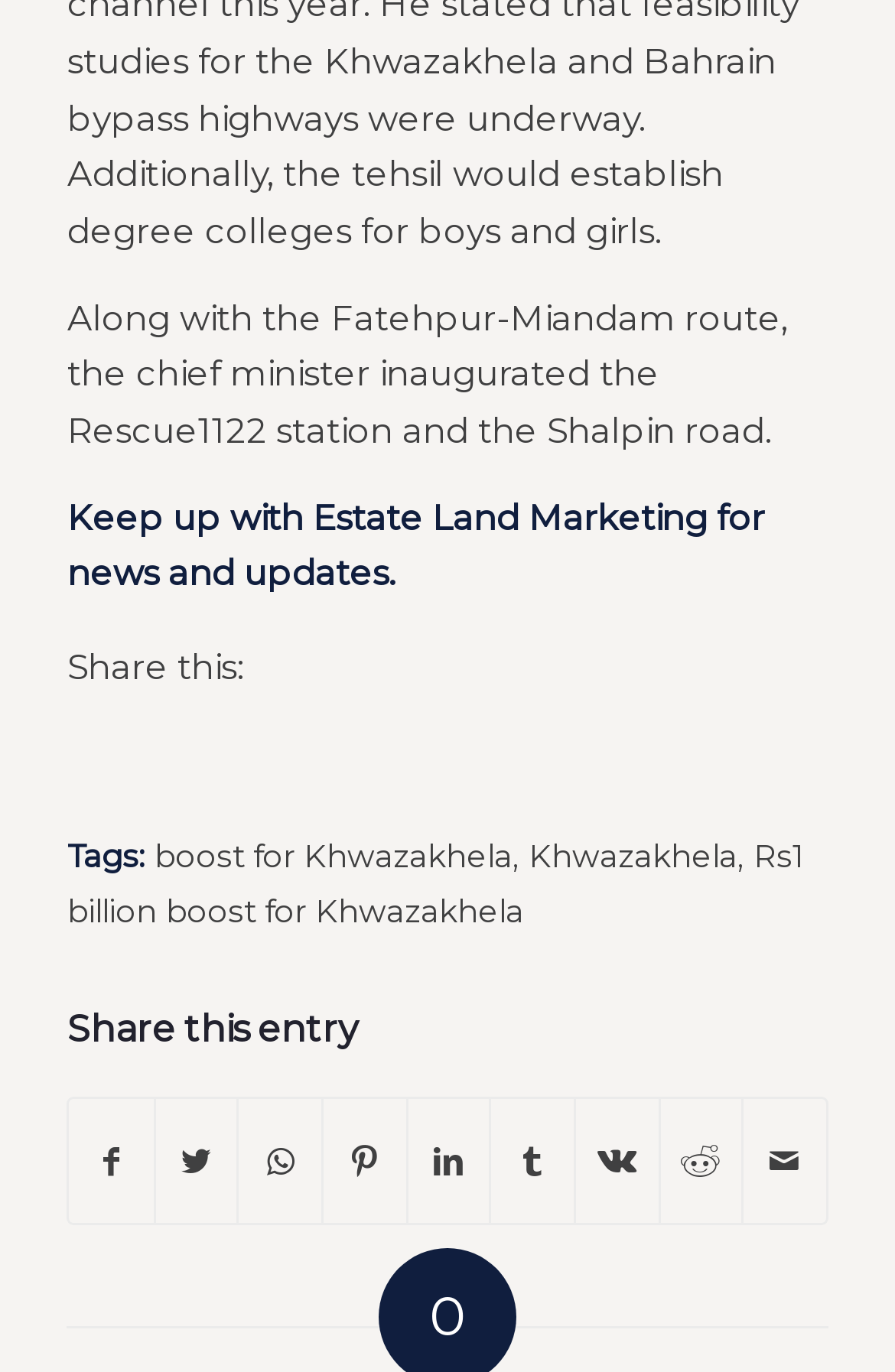Pinpoint the bounding box coordinates of the area that must be clicked to complete this instruction: "Share this entry".

[0.075, 0.736, 0.925, 0.765]